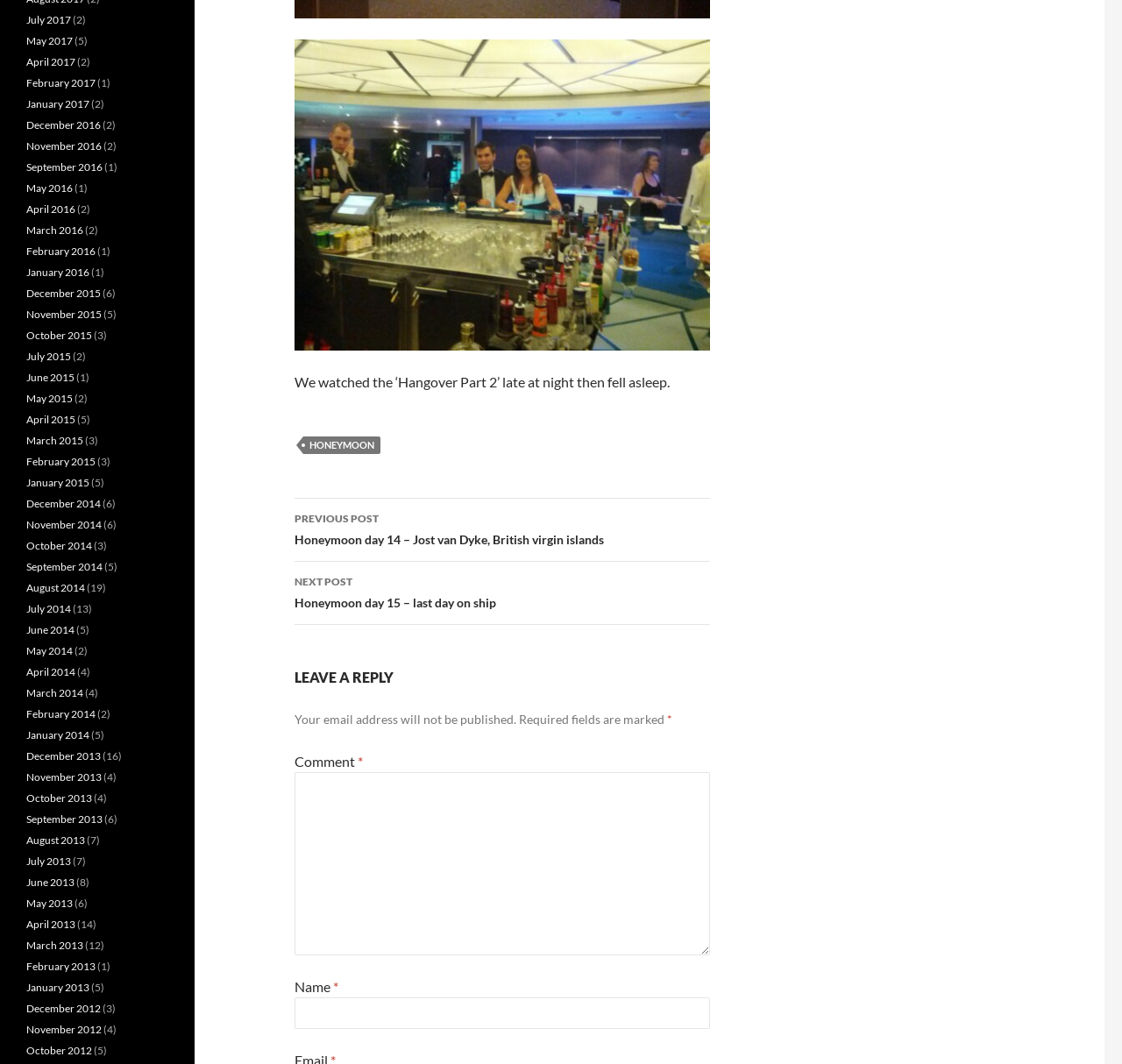Answer the question below using just one word or a short phrase: 
What is the required information to leave a comment?

Name and email